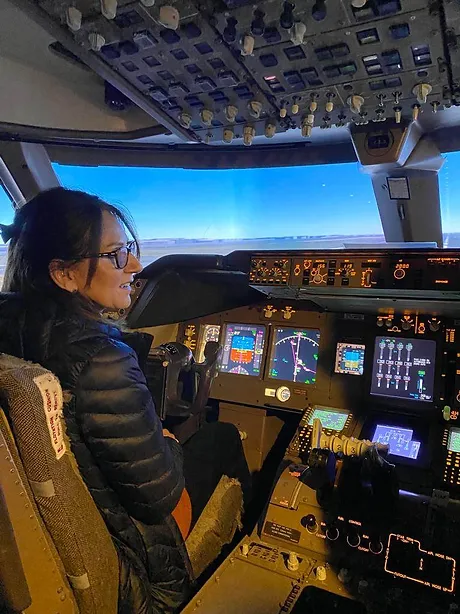Provide an in-depth description of all elements within the image.

The image captures a woman sitting in the cockpit of a Boeing 747 simulator, mimicking the authentic experience of flying a jumbo jet. She appears focused, wearing a black jacket, and is positioned in front of a complex array of flight instruments and displays, with various buttons and screens illuminated. The realistic designed cockpit features a panoramic view outside, showcasing a vibrant blue sky, suggesting a clear day for flying. This immersive setup is part of a unique flight simulation experience designed to provide participants with the thrill and challenge of piloting a real aircraft, as highlighted in the "747 Flight Simulator Experience" program.